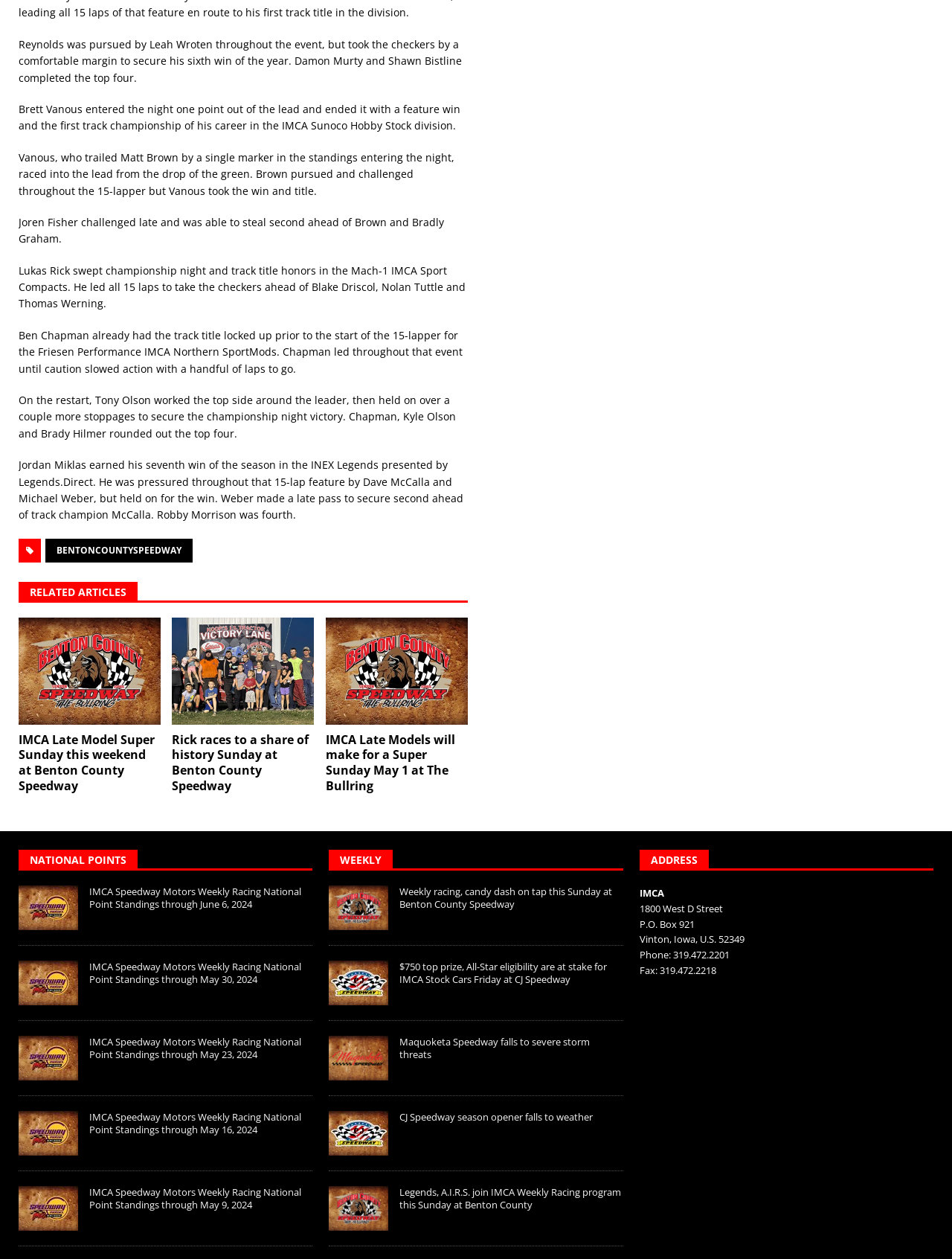How many wins does Lukas Rick have in the Mach-1 IMCA Sport Compacts?
Please provide a comprehensive and detailed answer to the question.

According to the text, Lukas Rick swept championship night and track title honors in the Mach-1 IMCA Sport Compacts, and led all 15 laps to take the checkers. This implies that he has at least one win in the Mach-1 IMCA Sport Compacts.